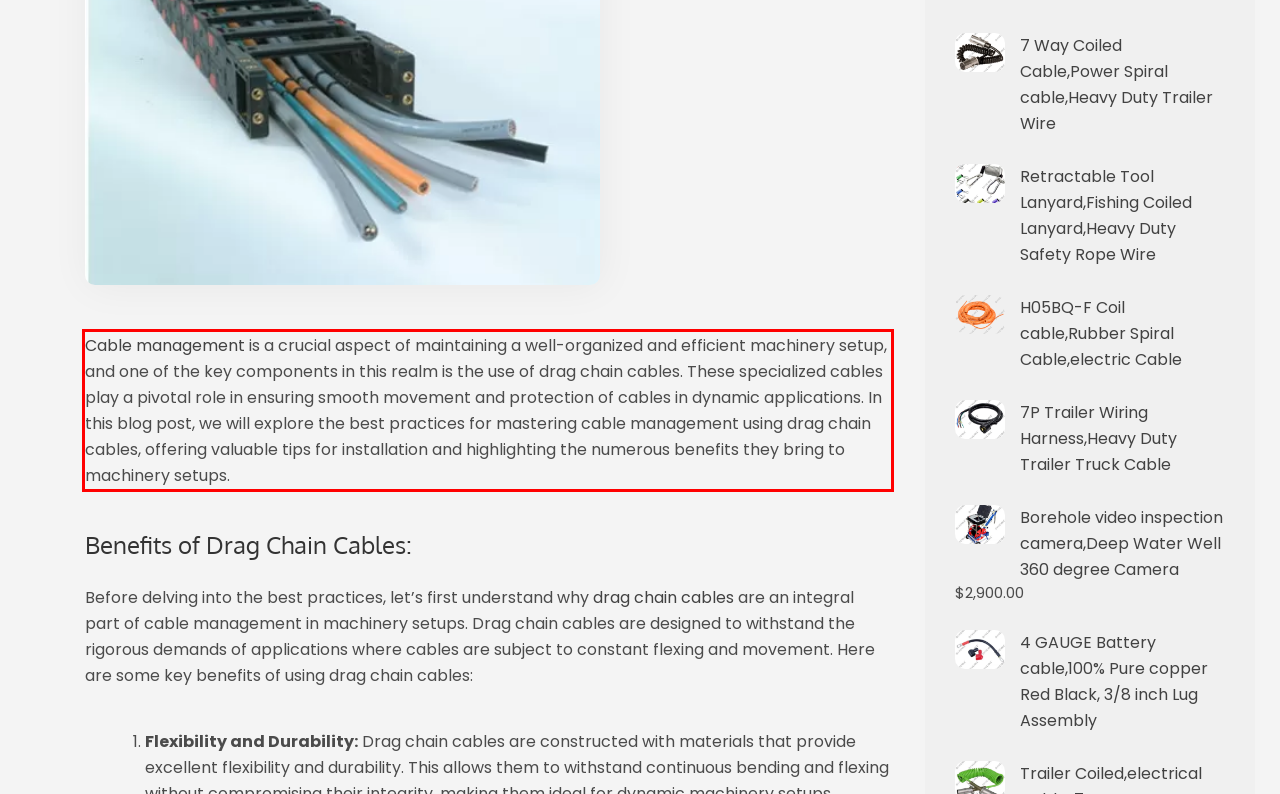Within the screenshot of the webpage, locate the red bounding box and use OCR to identify and provide the text content inside it.

Cable management is a crucial aspect of maintaining a well-organized and efficient machinery setup, and one of the key components in this realm is the use of drag chain cables. These specialized cables play a pivotal role in ensuring smooth movement and protection of cables in dynamic applications. In this blog post, we will explore the best practices for mastering cable management using drag chain cables, offering valuable tips for installation and highlighting the numerous benefits they bring to machinery setups.